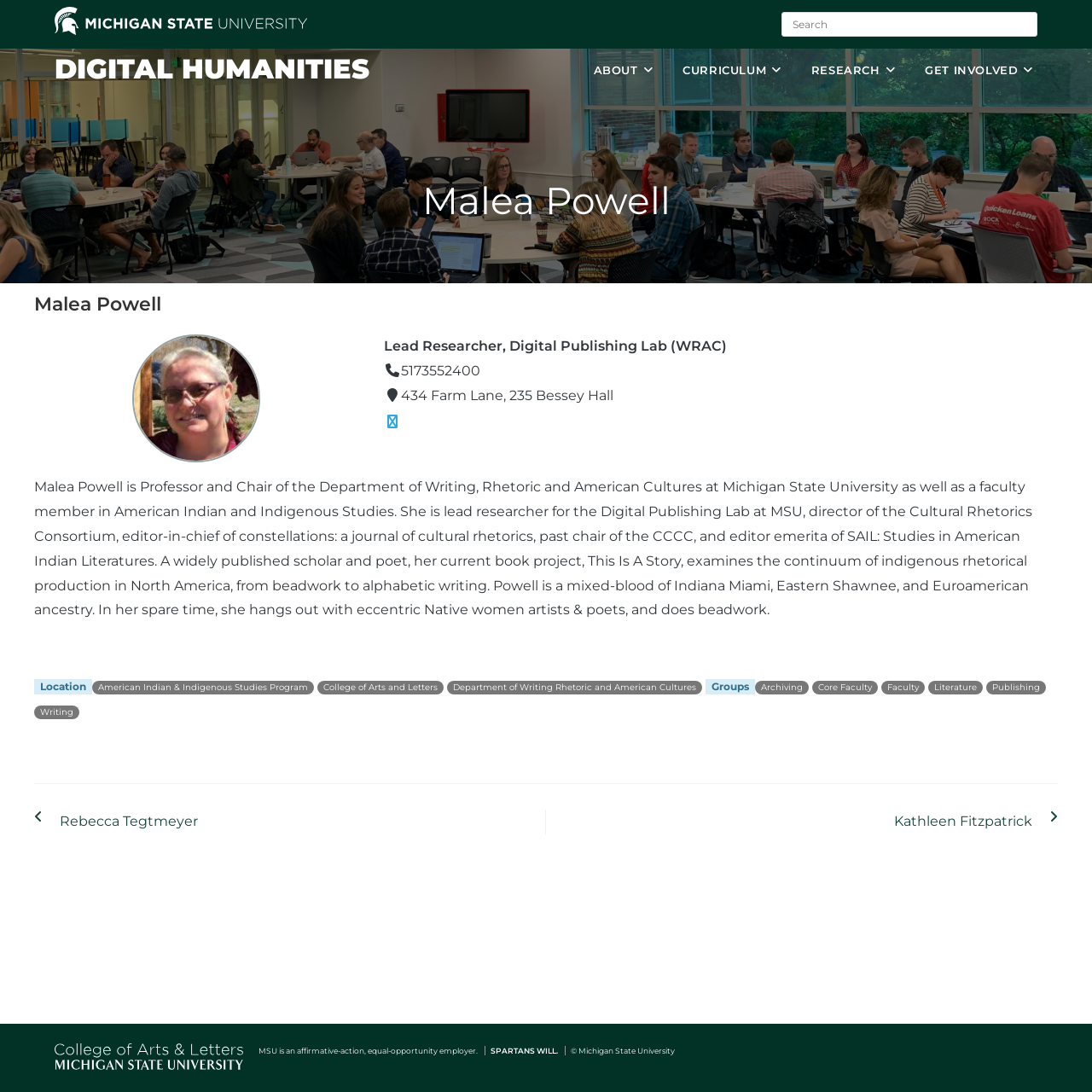Pinpoint the bounding box coordinates of the area that must be clicked to complete this instruction: "Learn more about Malea Powell".

[0.05, 0.16, 0.95, 0.209]